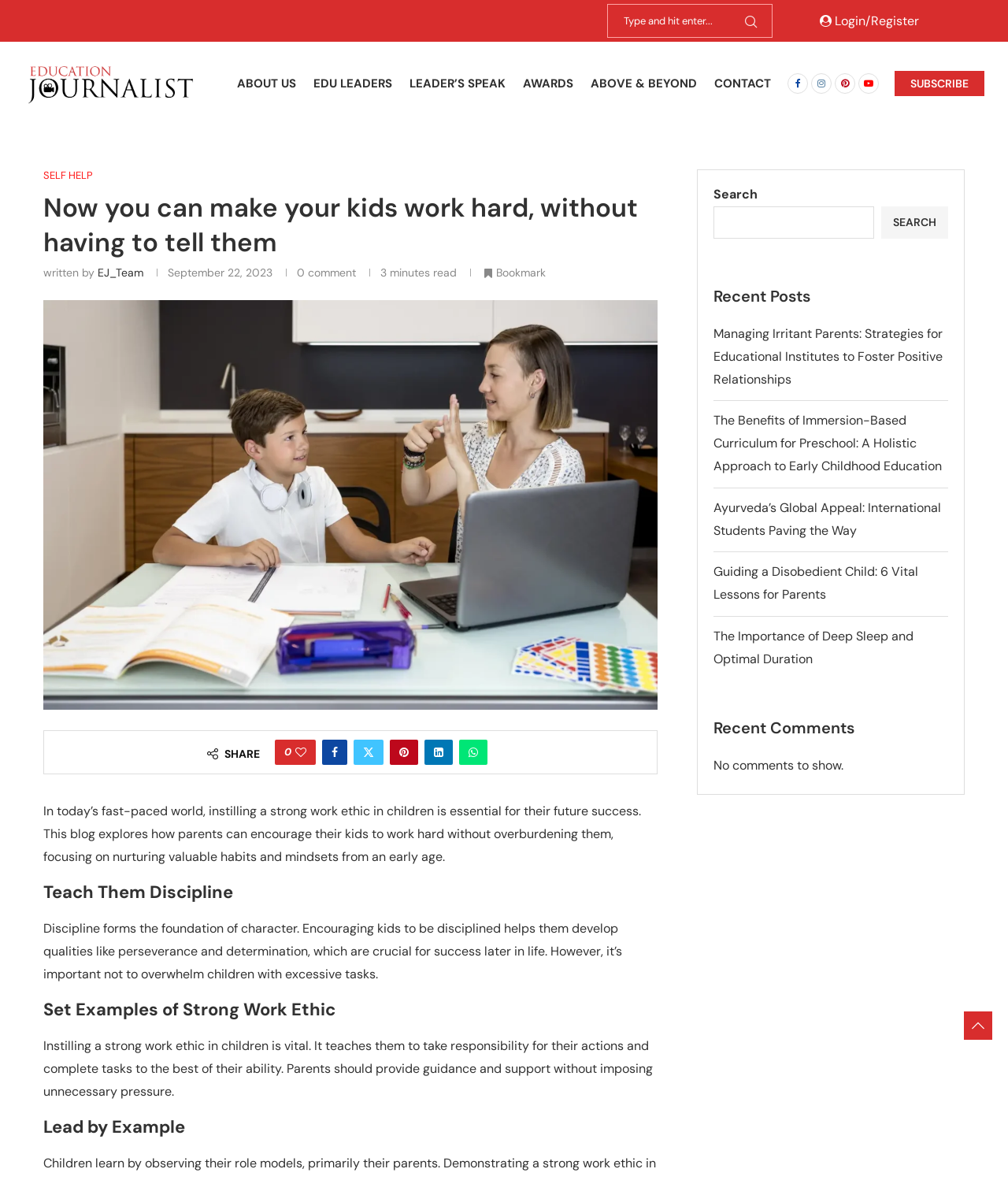Identify the bounding box coordinates of the region I need to click to complete this instruction: "Read recent posts".

[0.708, 0.242, 0.941, 0.26]